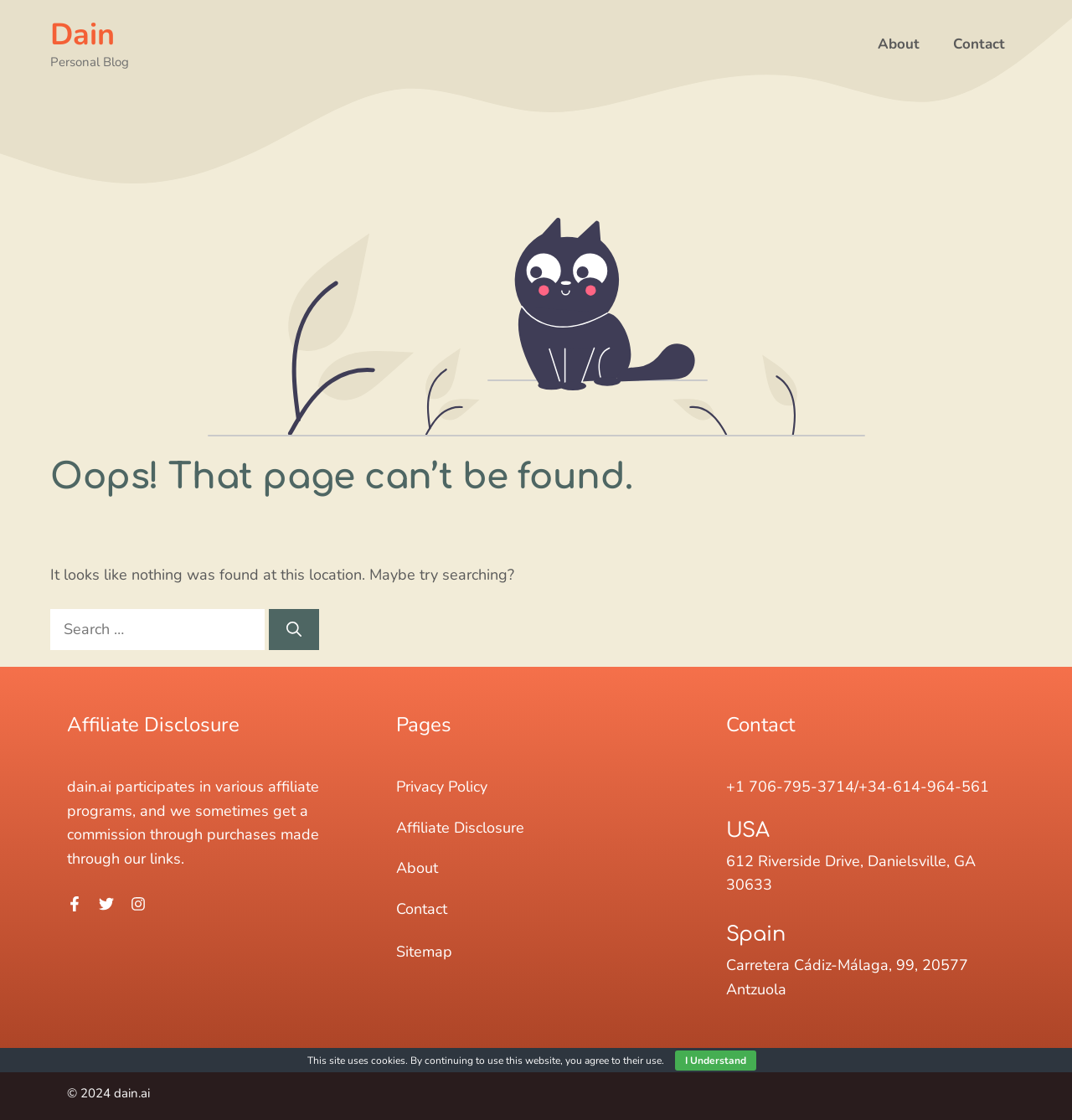Identify the bounding box coordinates of the clickable section necessary to follow the following instruction: "click Search". The coordinates should be presented as four float numbers from 0 to 1, i.e., [left, top, right, bottom].

[0.251, 0.544, 0.298, 0.581]